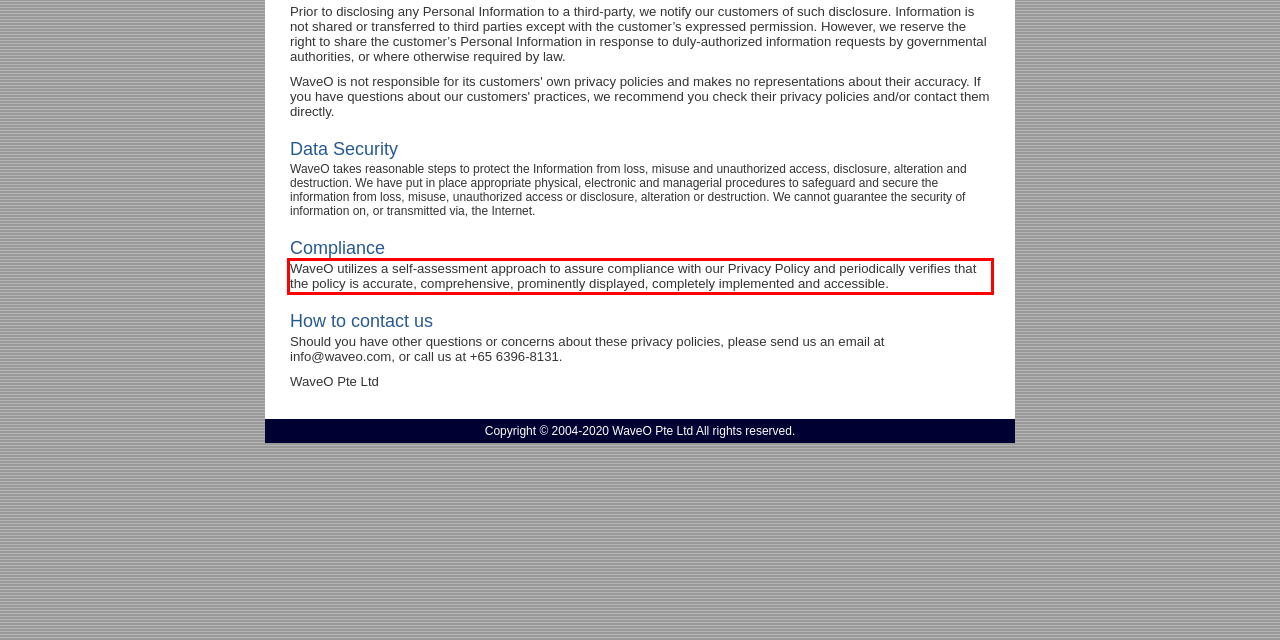In the given screenshot, locate the red bounding box and extract the text content from within it.

WaveO utilizes a self-assessment approach to assure compliance with our Privacy Policy and periodically verifies that the policy is accurate, comprehensive, prominently displayed, completely implemented and accessible.